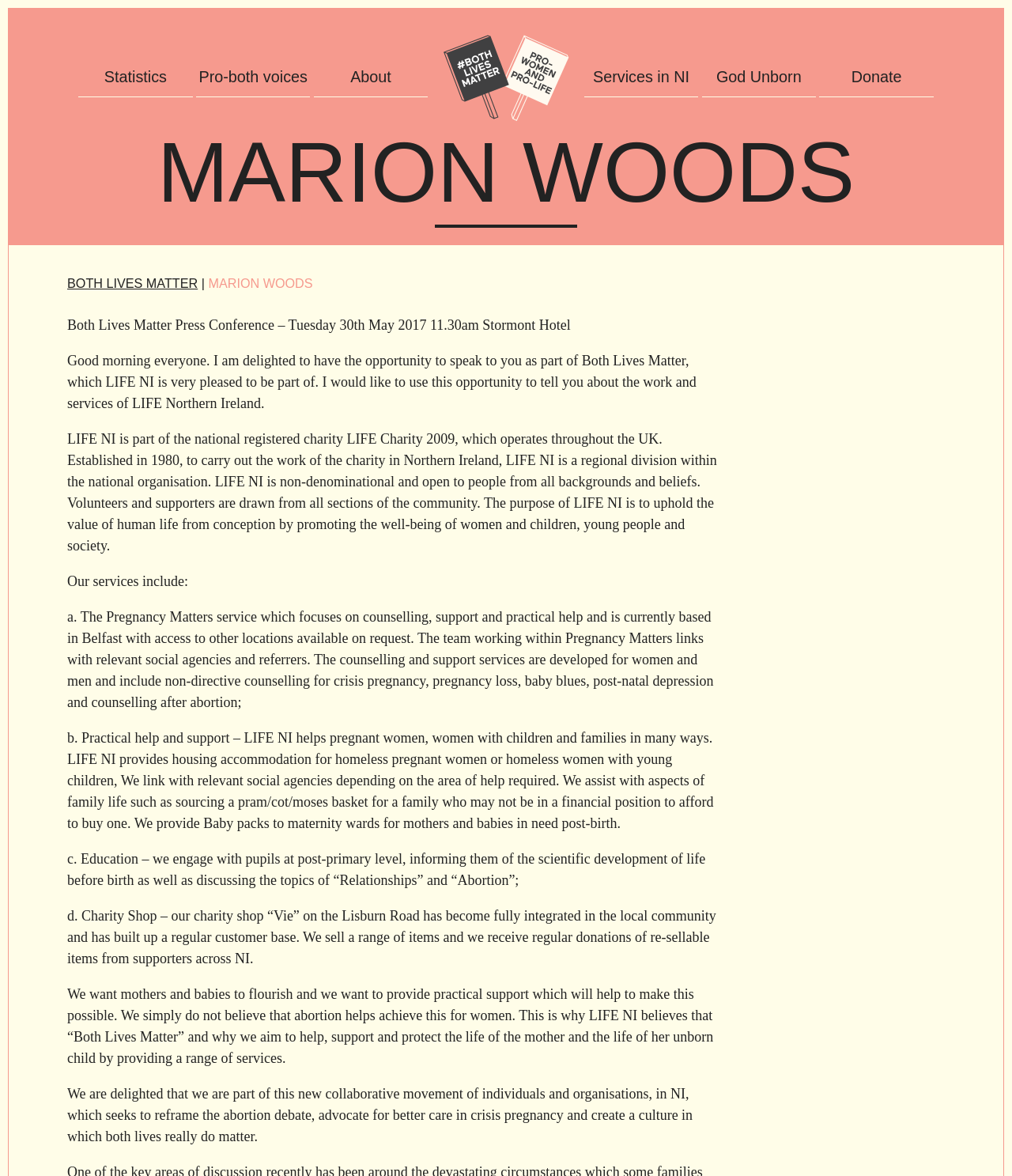Given the element description: "Statistics", predict the bounding box coordinates of the UI element it refers to, using four float numbers between 0 and 1, i.e., [left, top, right, bottom].

[0.078, 0.049, 0.19, 0.083]